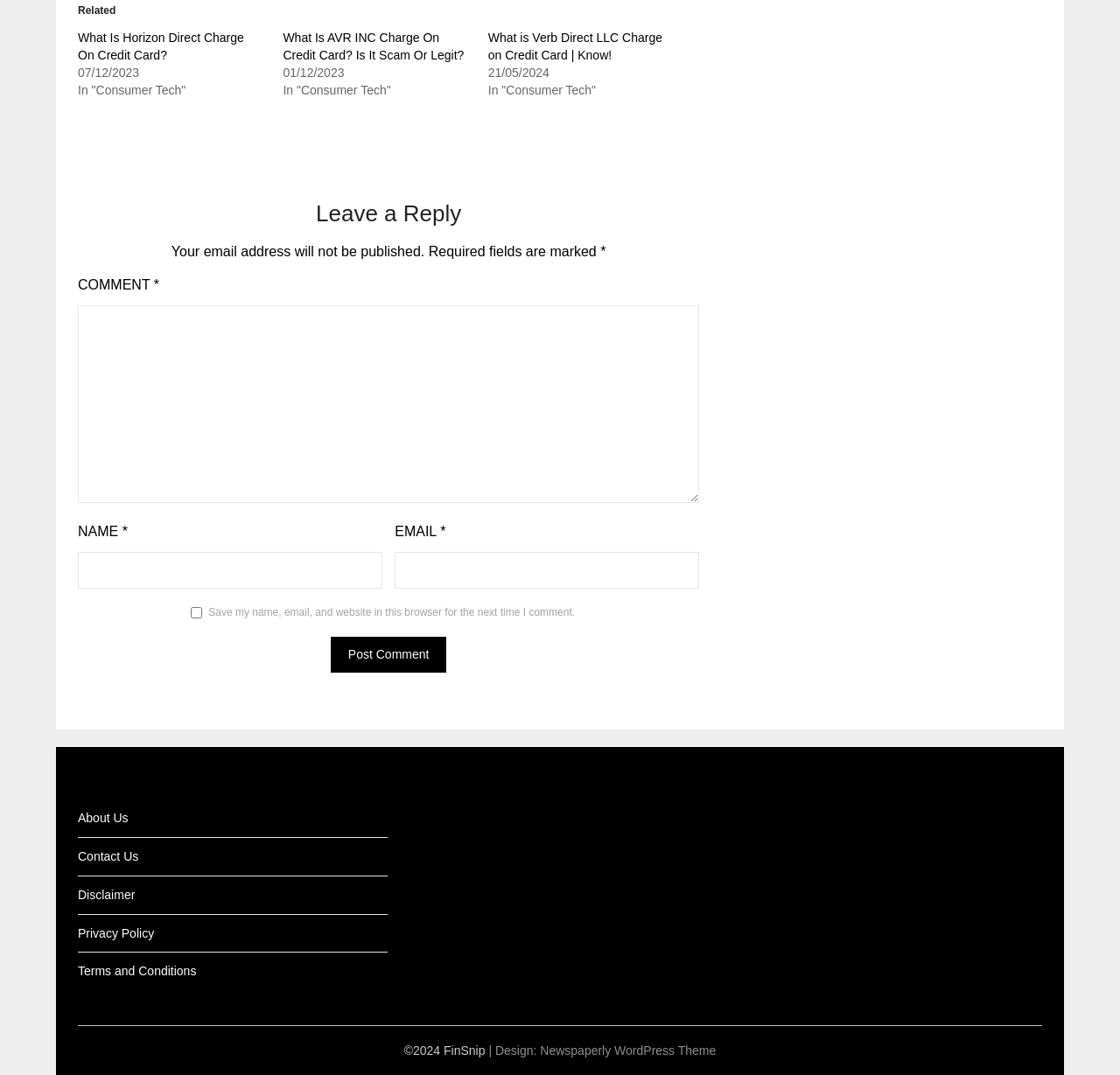Using the element description: "Privacy Policy", determine the bounding box coordinates for the specified UI element. The coordinates should be four float numbers between 0 and 1, [left, top, right, bottom].

[0.07, 0.861, 0.138, 0.874]